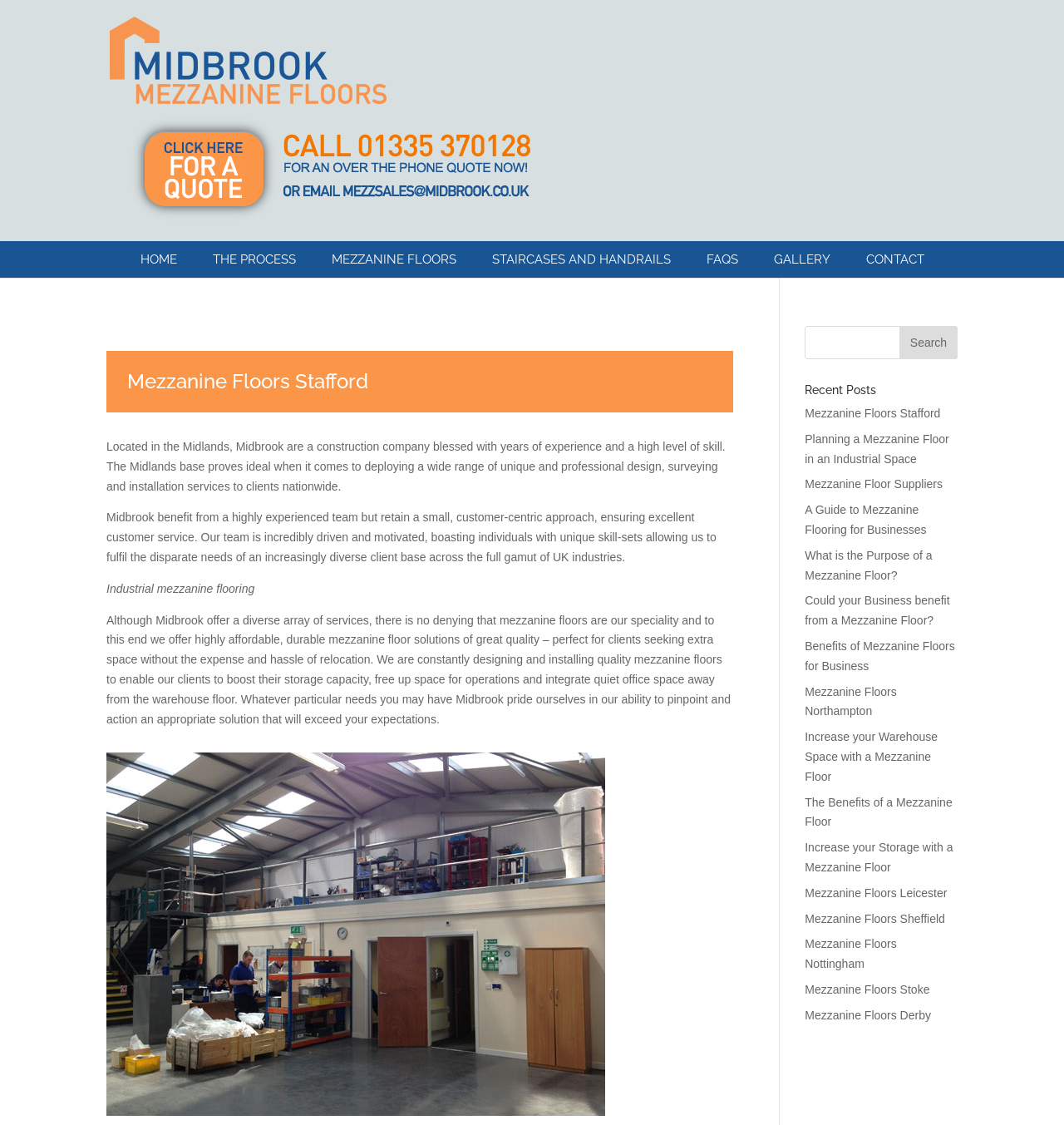Identify the bounding box coordinates of the region that needs to be clicked to carry out this instruction: "Contact Midbrook". Provide these coordinates as four float numbers ranging from 0 to 1, i.e., [left, top, right, bottom].

[0.814, 0.123, 0.868, 0.155]